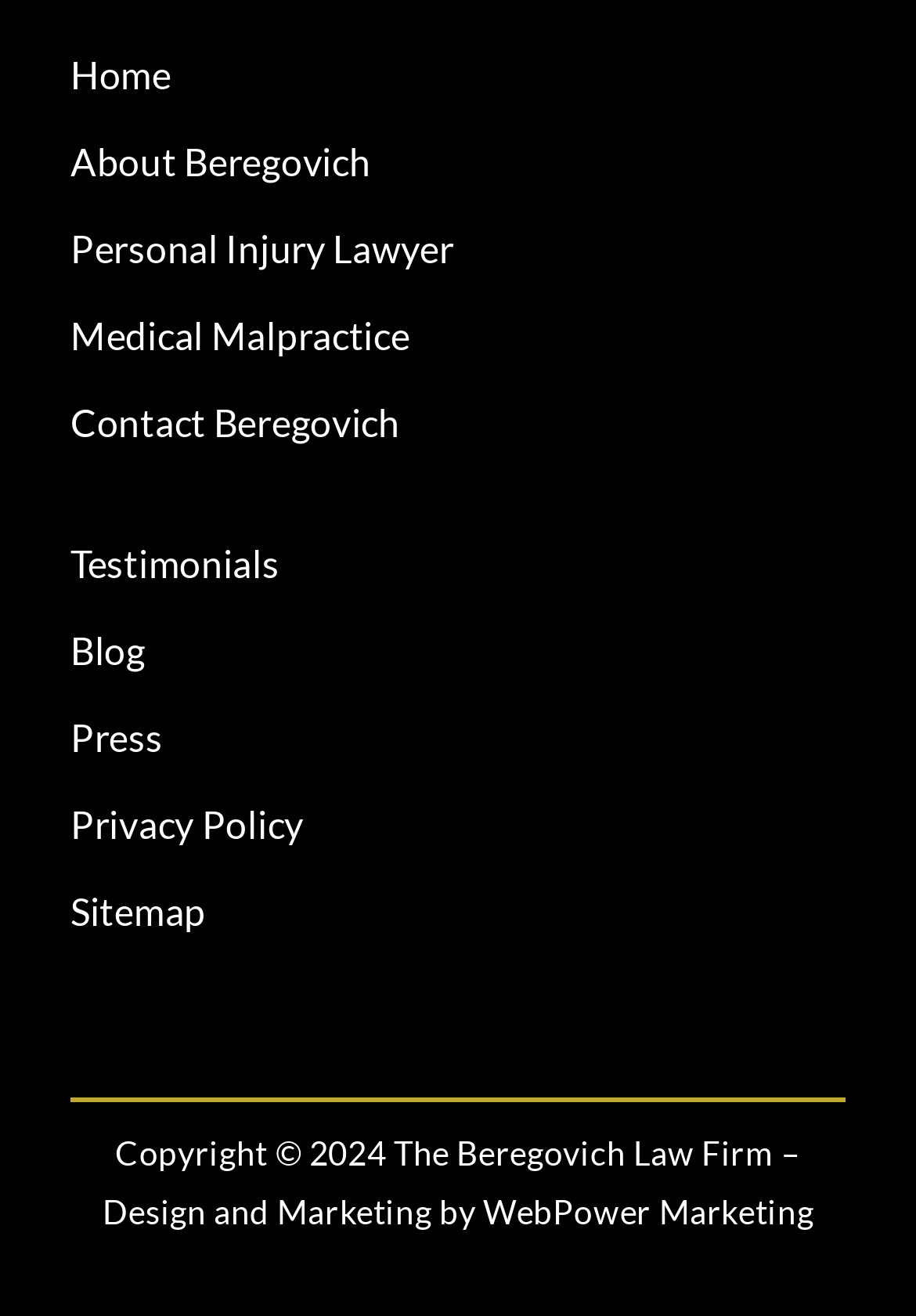Pinpoint the bounding box coordinates of the area that should be clicked to complete the following instruction: "visit WebPower Marketing website". The coordinates must be given as four float numbers between 0 and 1, i.e., [left, top, right, bottom].

[0.527, 0.905, 0.888, 0.935]